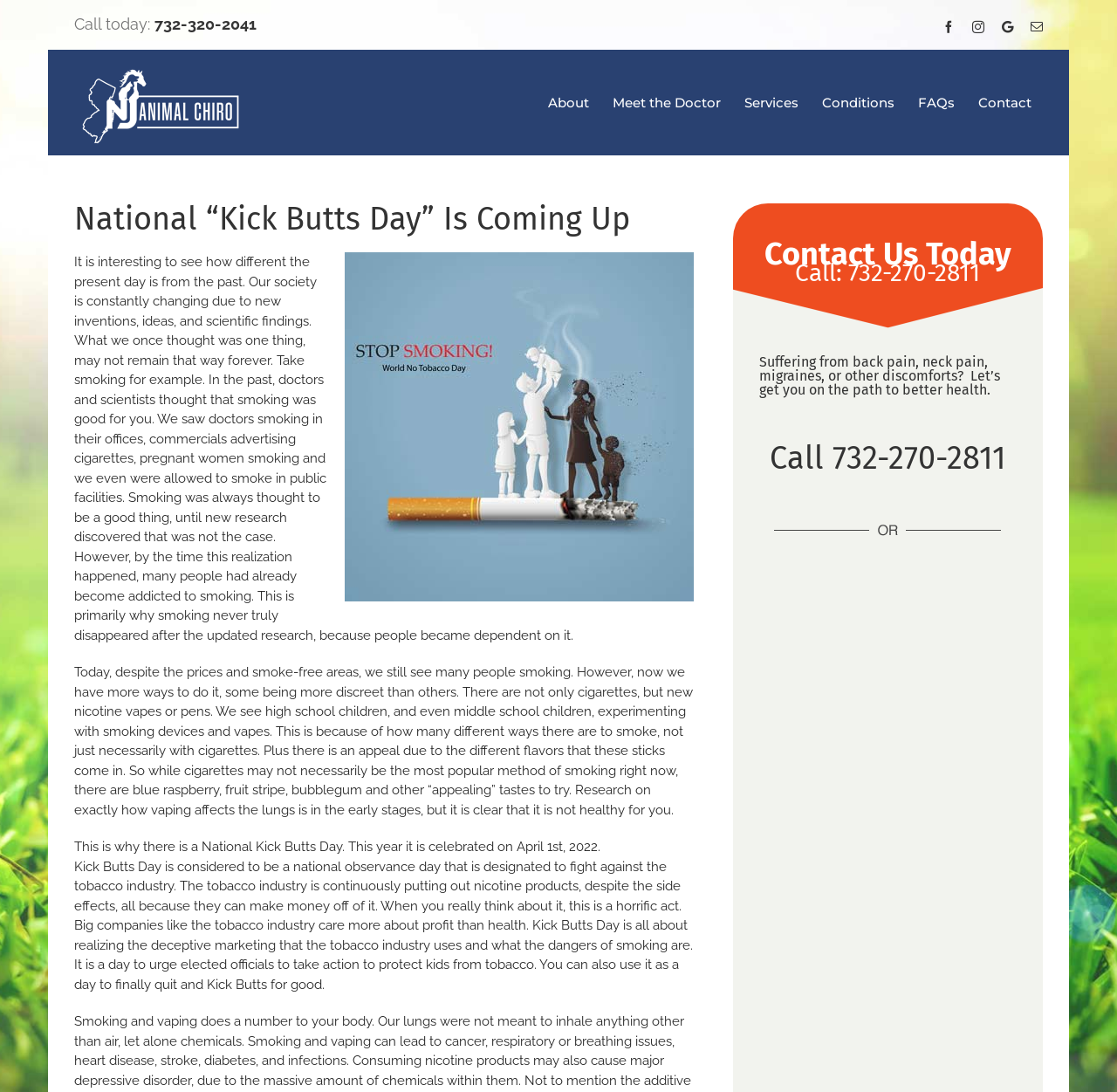What is the alternative to cigarettes mentioned on the webpage?
Please interpret the details in the image and answer the question thoroughly.

I found the alternative to cigarettes mentioned on the webpage by reading the text, which explains that there are not only cigarettes, but also new nicotine vapes or pens that are popular among high school and middle school children.